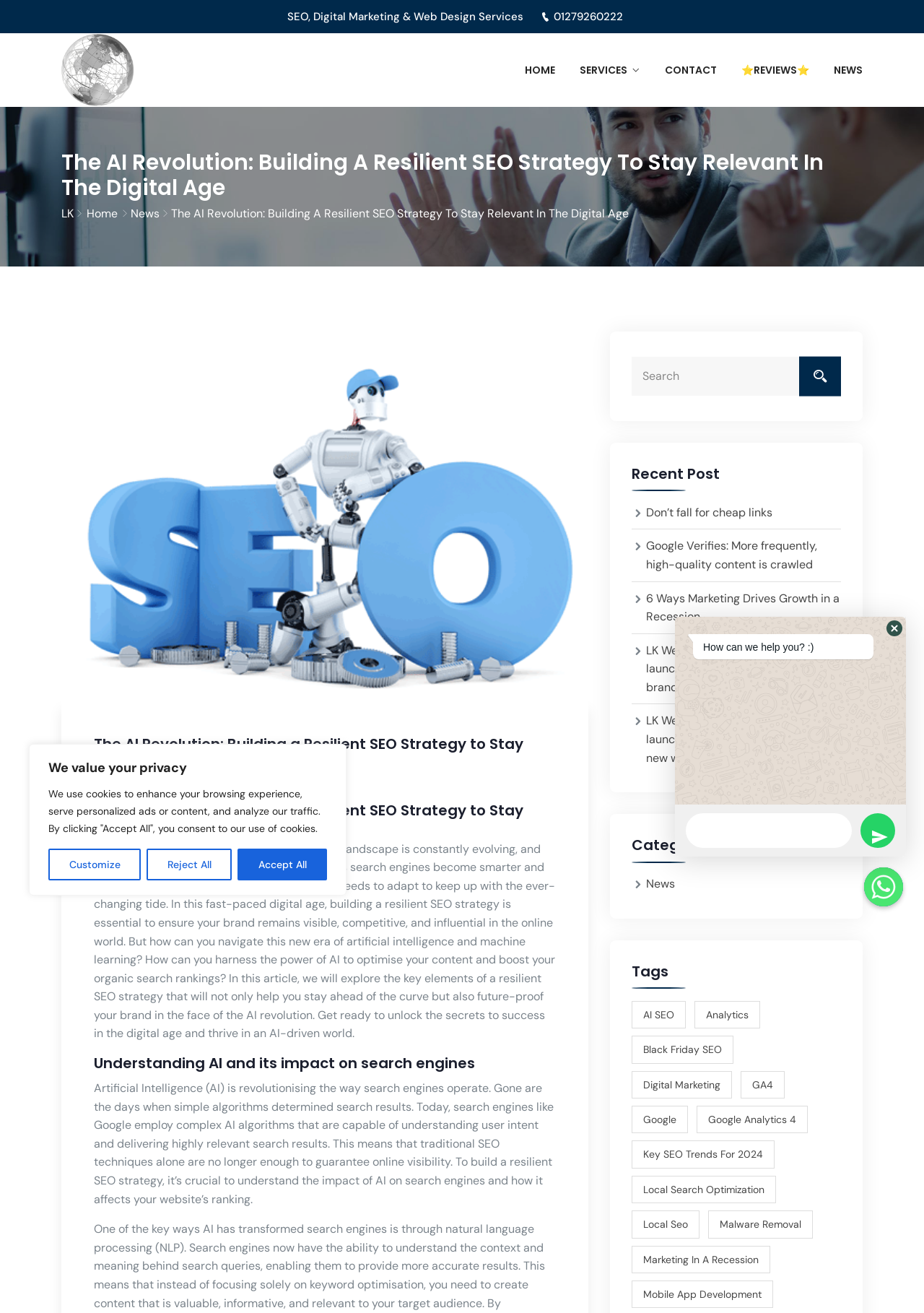Please find the bounding box coordinates in the format (top-left x, top-left y, bottom-right x, bottom-right y) for the given element description. Ensure the coordinates are floating point numbers between 0 and 1. Description: parent_node: Search for: name="s" placeholder="Search..."

None